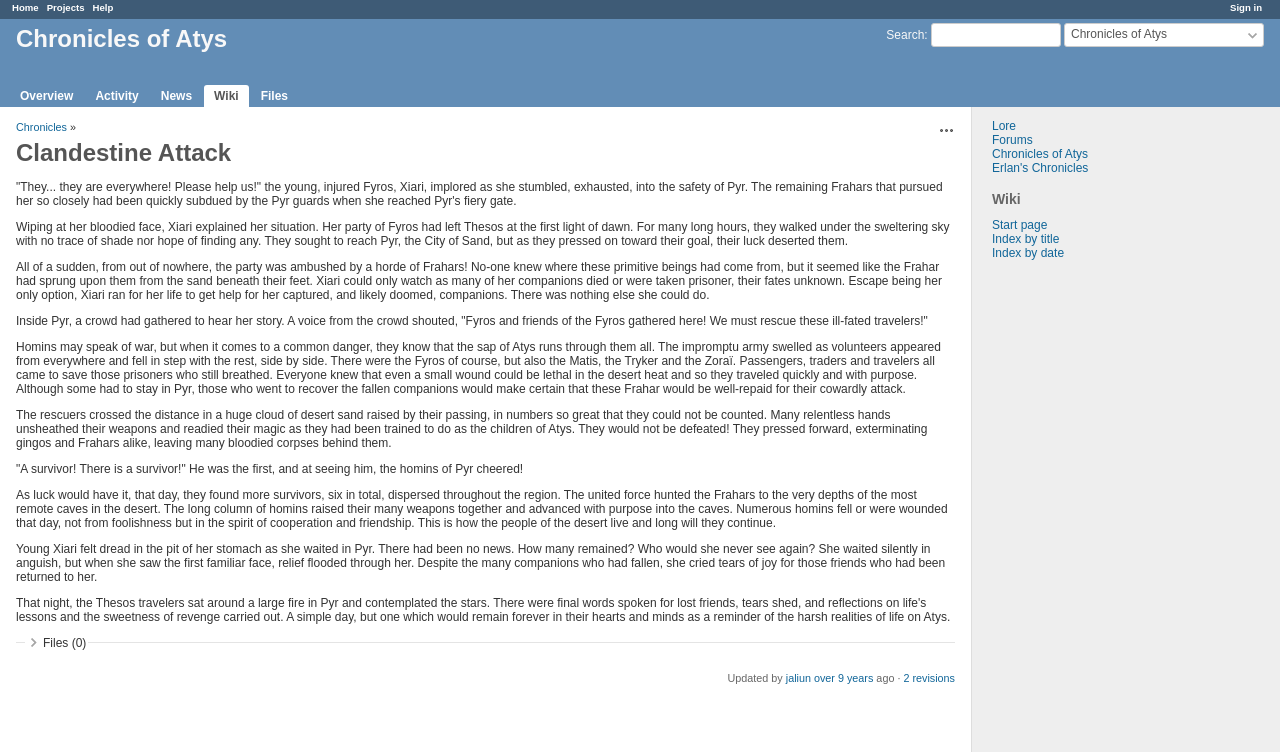Answer the following inquiry with a single word or phrase:
What is the purpose of the rescue mission?

To save the captured companions